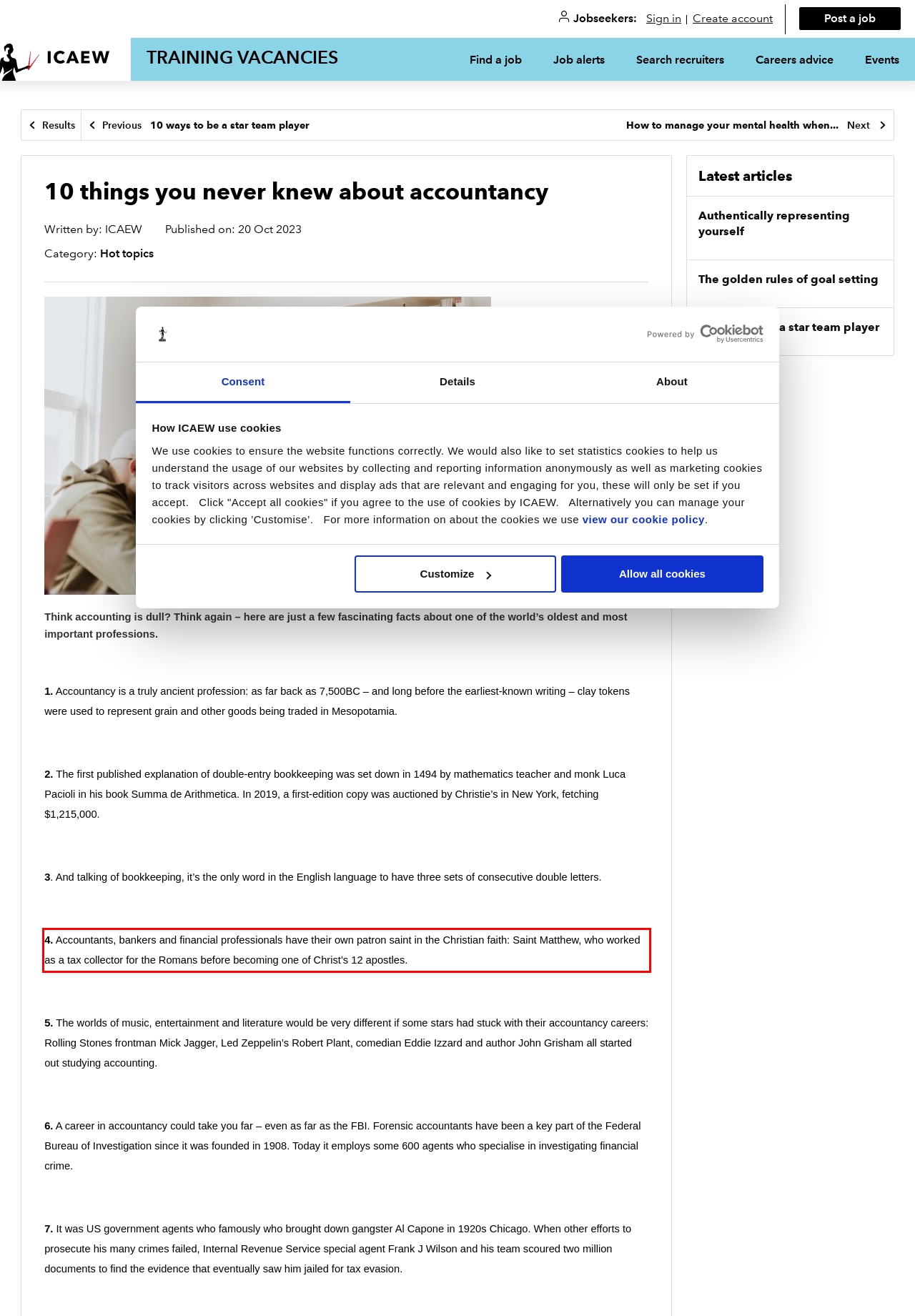Within the screenshot of the webpage, locate the red bounding box and use OCR to identify and provide the text content inside it.

4. Accountants, bankers and financial professionals have their own patron saint in the Christian faith: Saint Matthew, who worked as a tax collector for the Romans before becoming one of Christ’s 12 apostles.